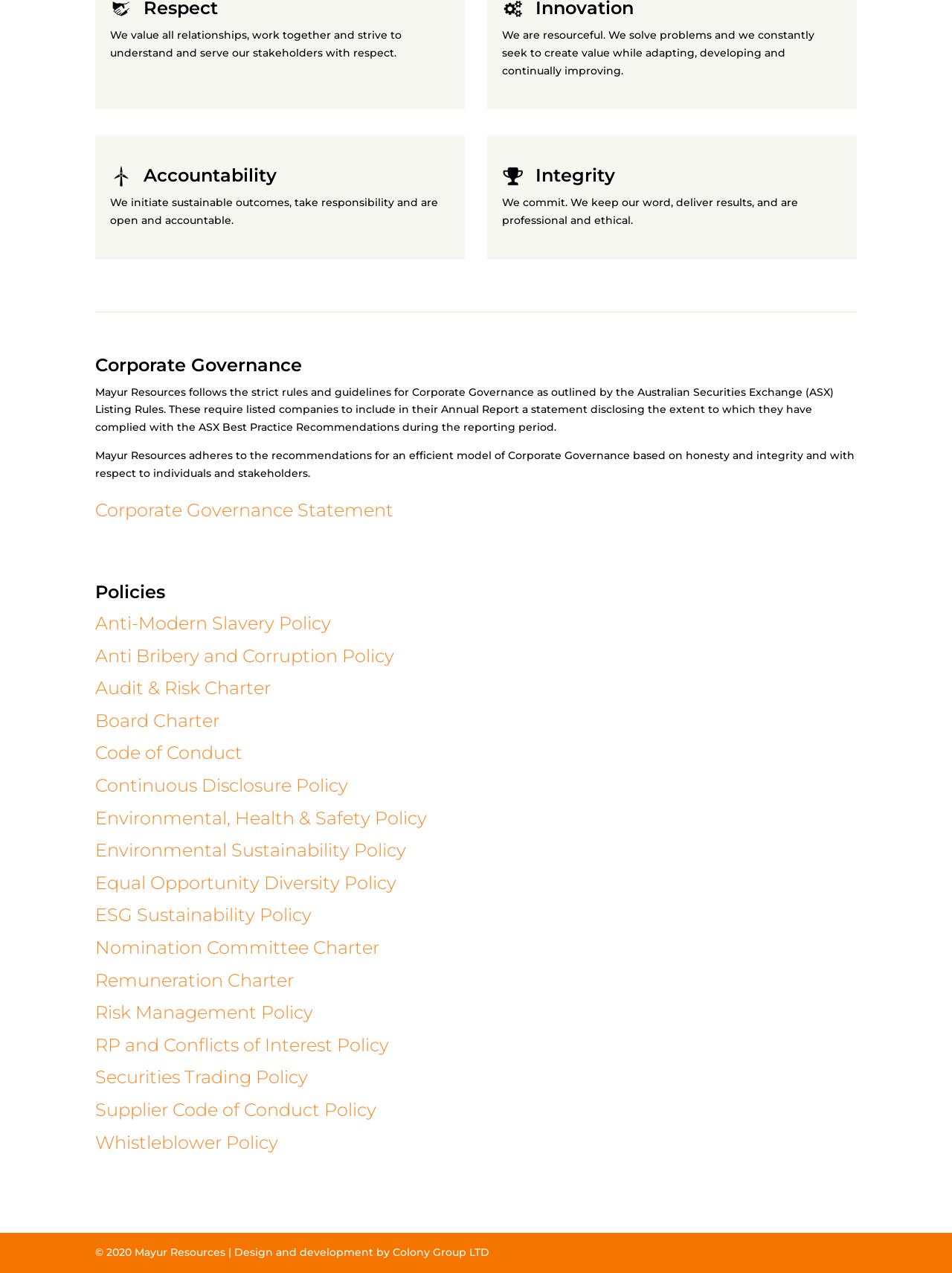Determine the coordinates of the bounding box that should be clicked to complete the instruction: "View Corporate Governance Statement". The coordinates should be represented by four float numbers between 0 and 1: [left, top, right, bottom].

[0.1, 0.392, 0.413, 0.409]